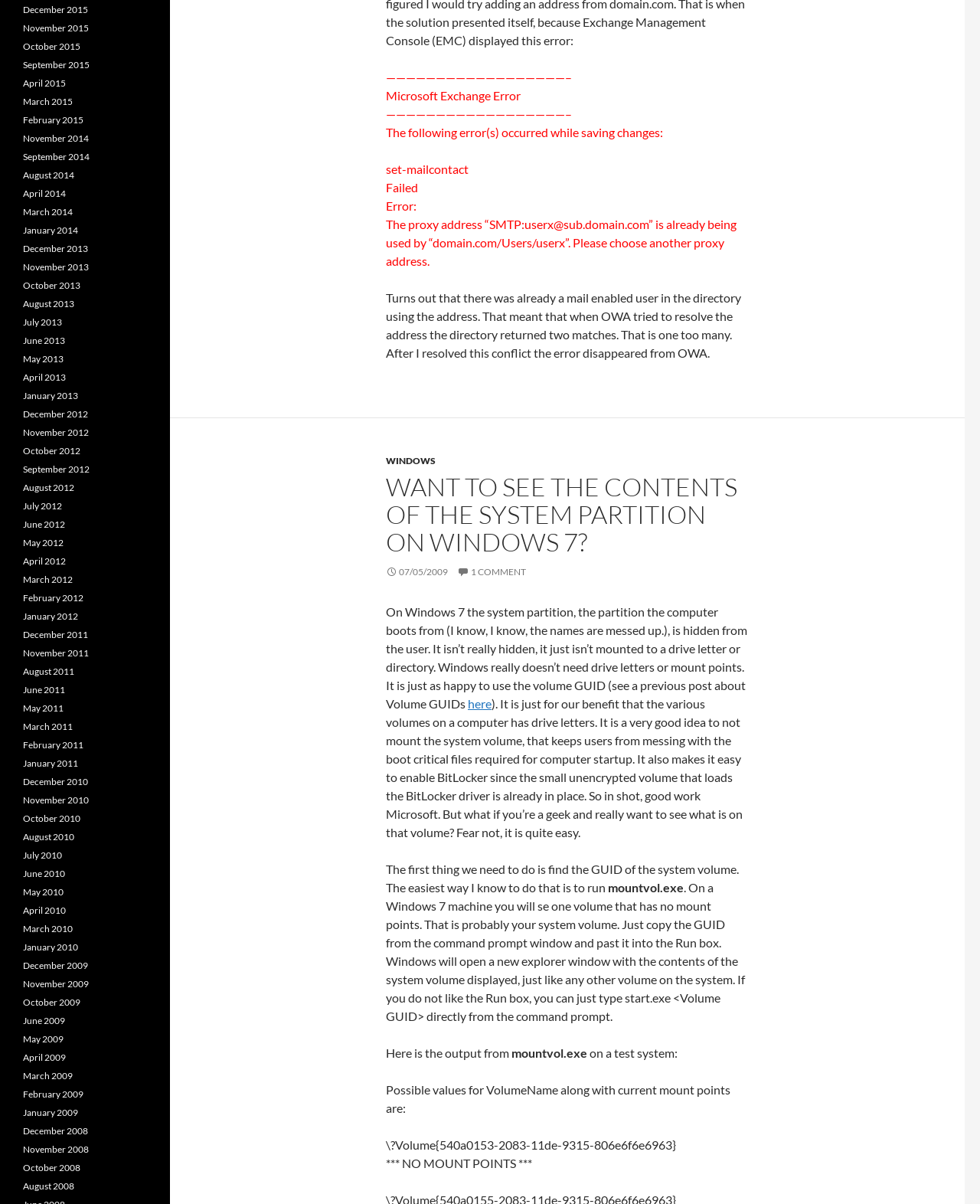Determine the bounding box coordinates for the area you should click to complete the following instruction: "Run mountvol.exe".

[0.62, 0.731, 0.698, 0.743]